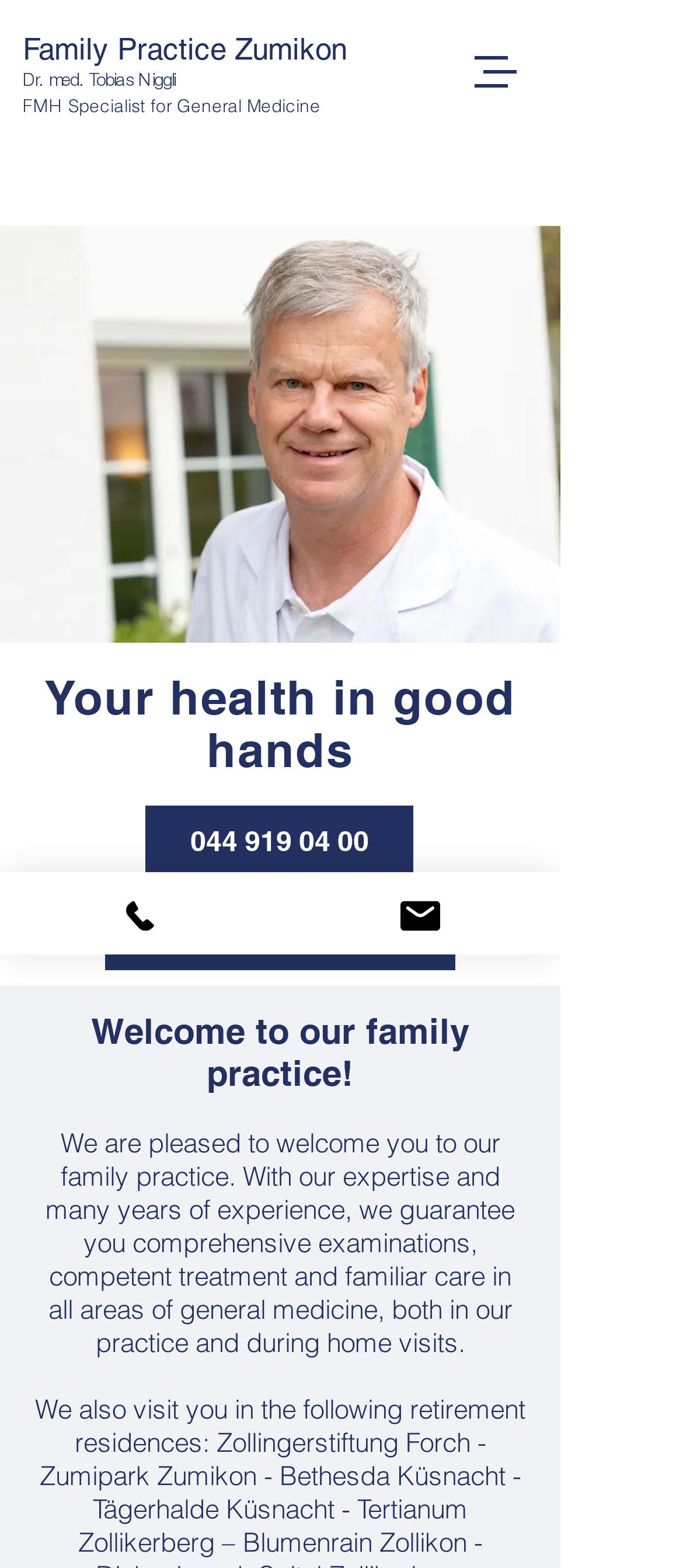Bounding box coordinates are specified in the format (top-left x, top-left y, bottom-right x, bottom-right y). All values are floating point numbers bounded between 0 and 1. Please provide the bounding box coordinate of the region this sentence describes: 044 919 04 00

[0.213, 0.514, 0.605, 0.561]